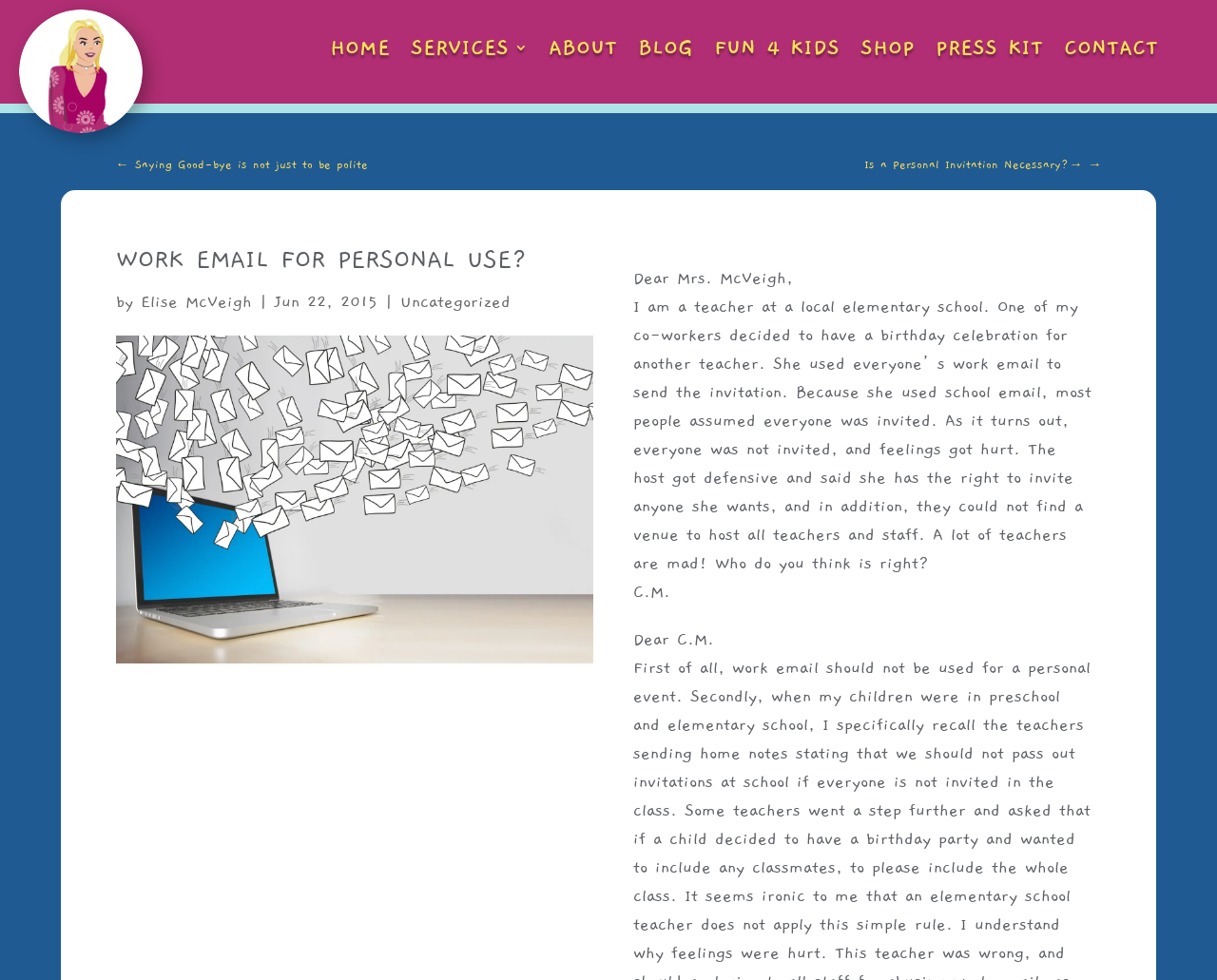What is the author of the article?
Using the visual information, answer the question in a single word or phrase.

Elise McVeigh